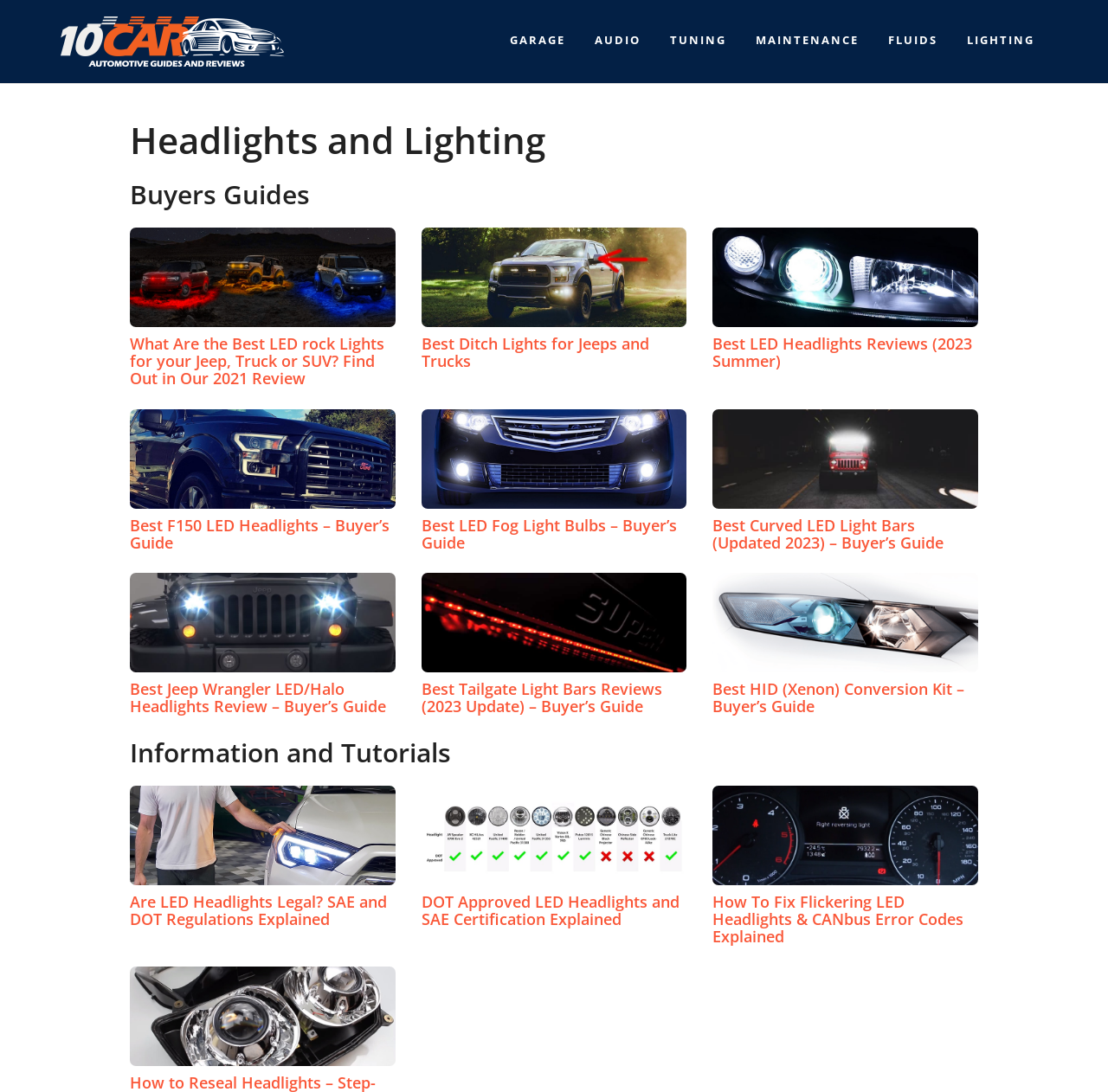Respond with a single word or short phrase to the following question: 
What is the purpose of the 'Information and Tutorials' section?

To provide guides and tutorials